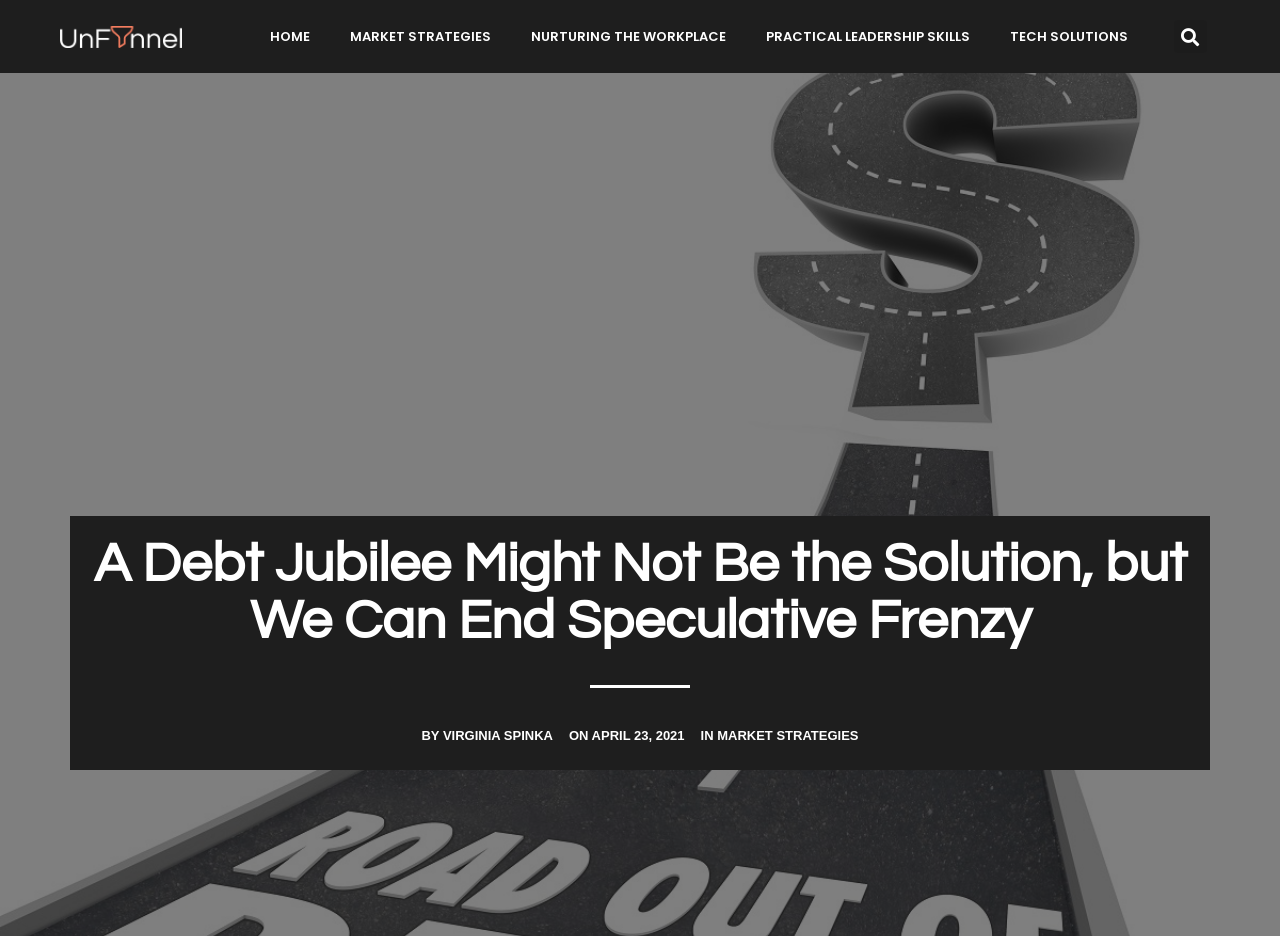Locate the bounding box coordinates of the area that needs to be clicked to fulfill the following instruction: "view article posted on APRIL 23, 2021". The coordinates should be in the format of four float numbers between 0 and 1, namely [left, top, right, bottom].

[0.444, 0.773, 0.535, 0.801]